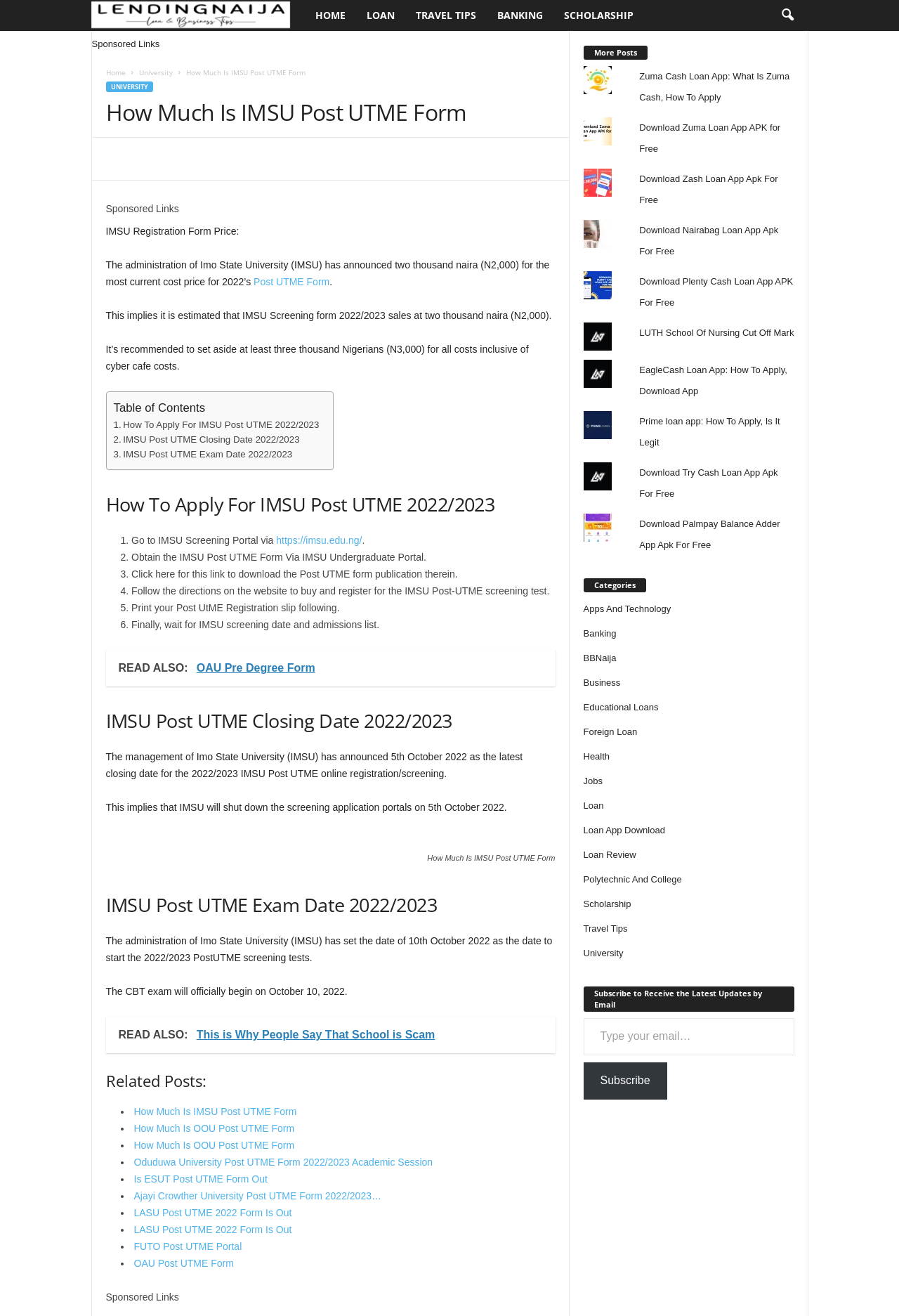Use the details in the image to answer the question thoroughly: 
What is the IMSU Post UTME Closing Date?

The management of Imo State University (IMSU) has announced 5th October 2022 as the latest closing date for the 2022/2023 IMSU Post UTME online registration/screening, as stated in the webpage content.